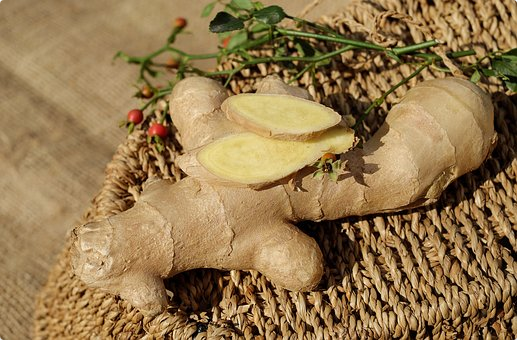Explain the content of the image in detail.

The image showcases a fresh ginger root, featuring its characteristic knobby shape and light brown skin. A section of the ginger has been sliced to reveal its vibrant yellow interior, highlighting its juicy and fibrous texture. Surrounding the ginger are small, delicate green leaves and red berries, enhancing the natural presentation. The ginger is placed on a woven mat, which adds a rustic touch to the composition, emphasizing its earthy qualities. This plant is renowned for its herbal medicinal properties, often cited for benefits related to digestive health and anti-inflammatory effects.